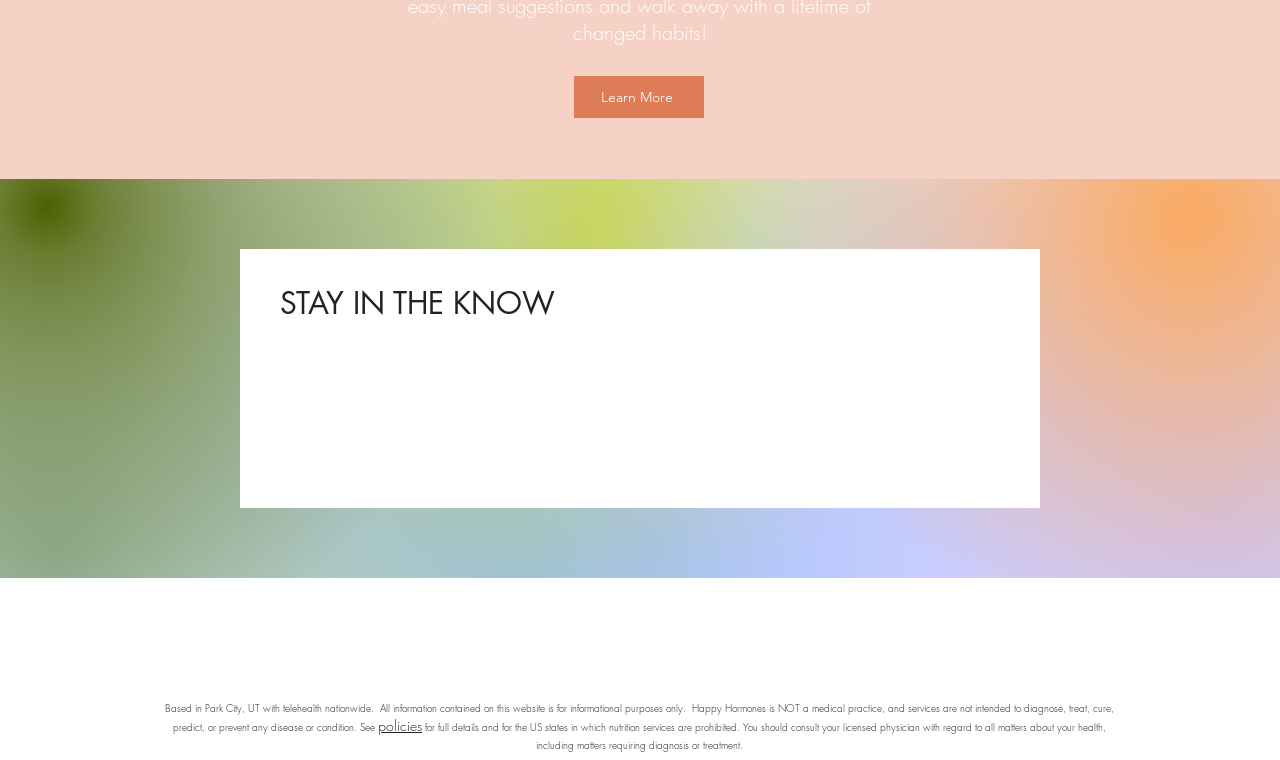Please identify the bounding box coordinates of the element that needs to be clicked to execute the following command: "Visit Facebook". Provide the bounding box using four float numbers between 0 and 1, formatted as [left, top, right, bottom].

[0.7, 0.353, 0.72, 0.386]